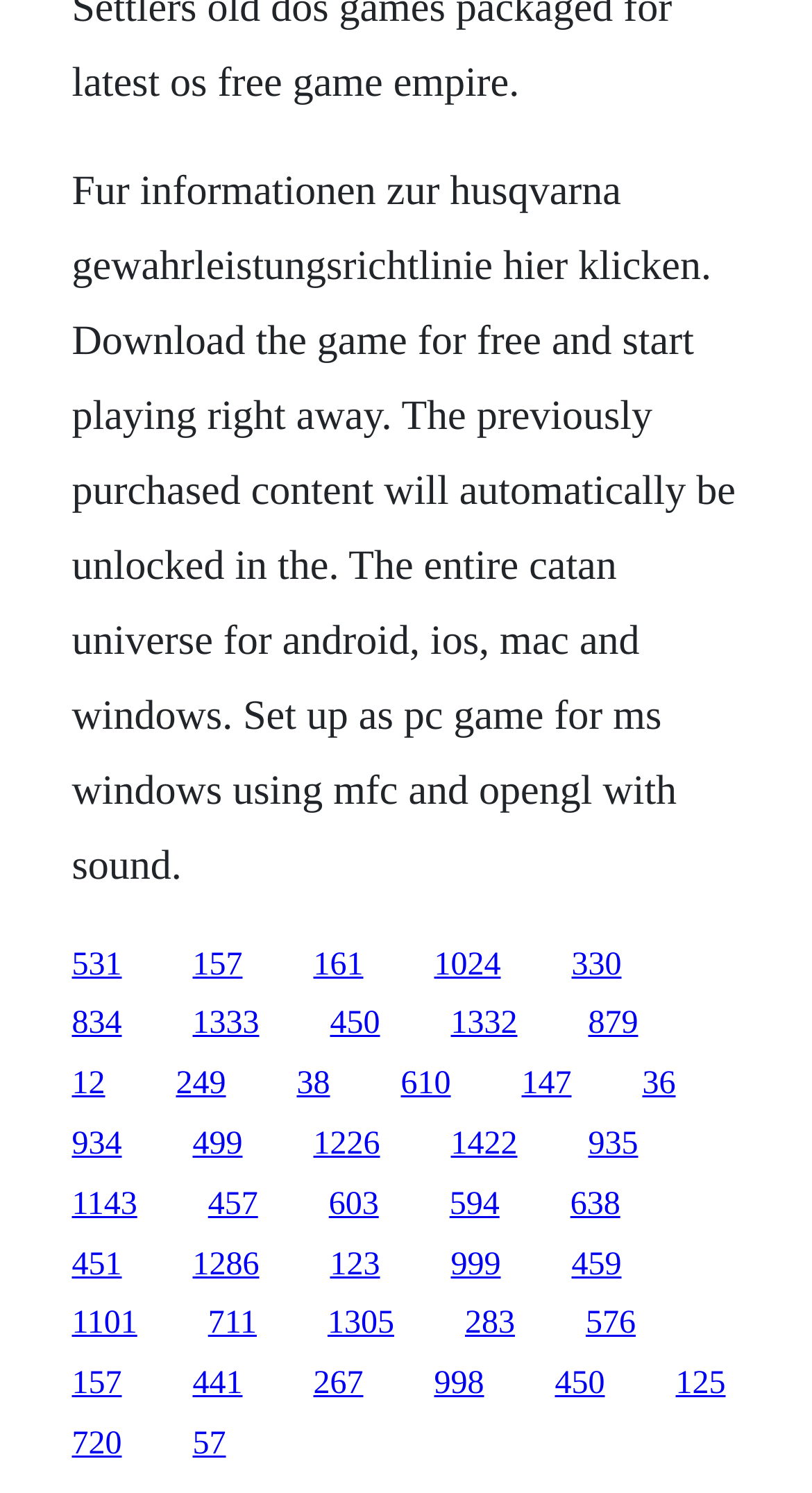Answer this question in one word or a short phrase: What is the horizontal position of the link with text '1024'?

Middle